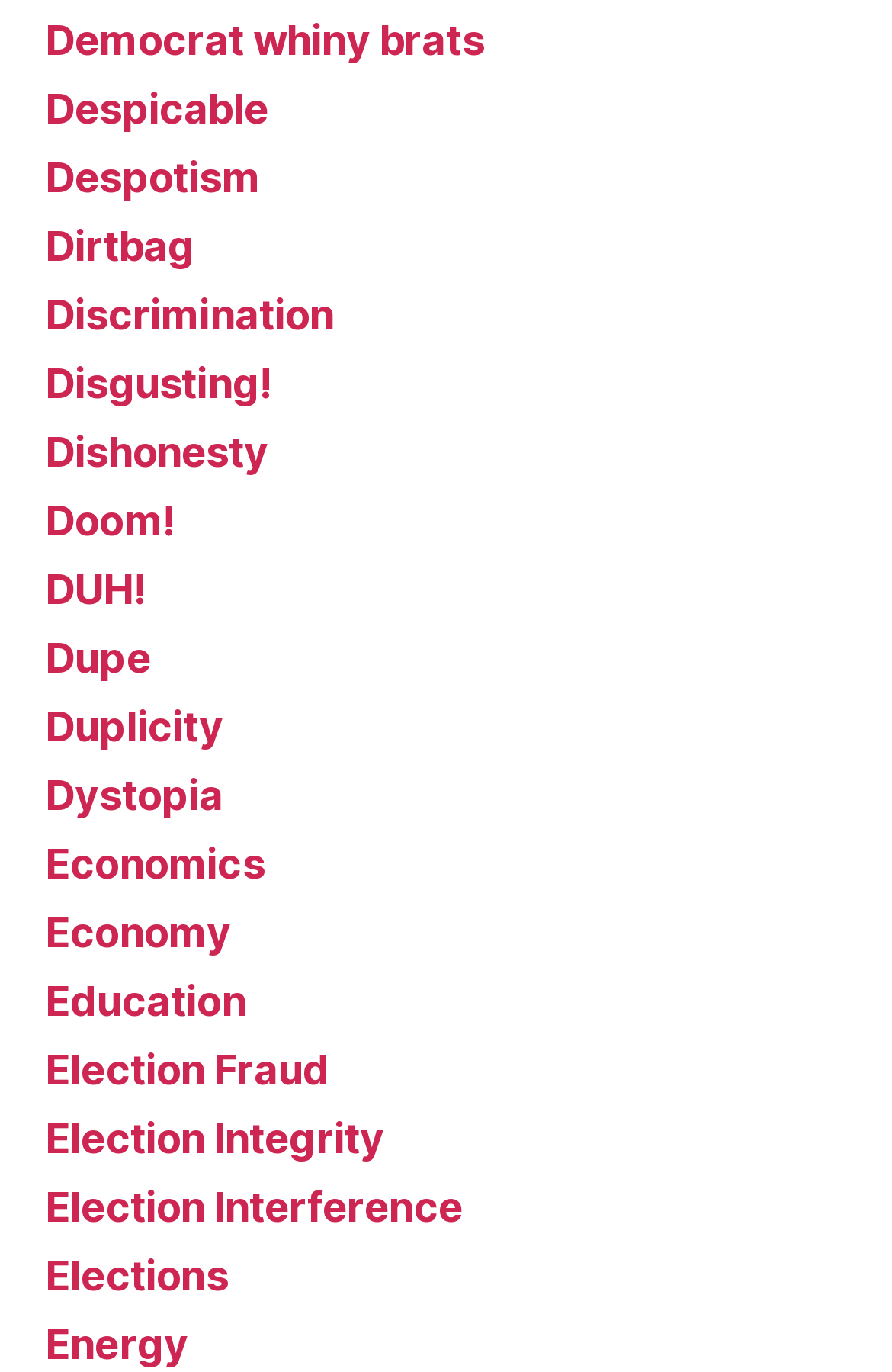Extract the bounding box coordinates for the HTML element that matches this description: "Democrat whiny brats". The coordinates should be four float numbers between 0 and 1, i.e., [left, top, right, bottom].

[0.051, 0.011, 0.543, 0.046]